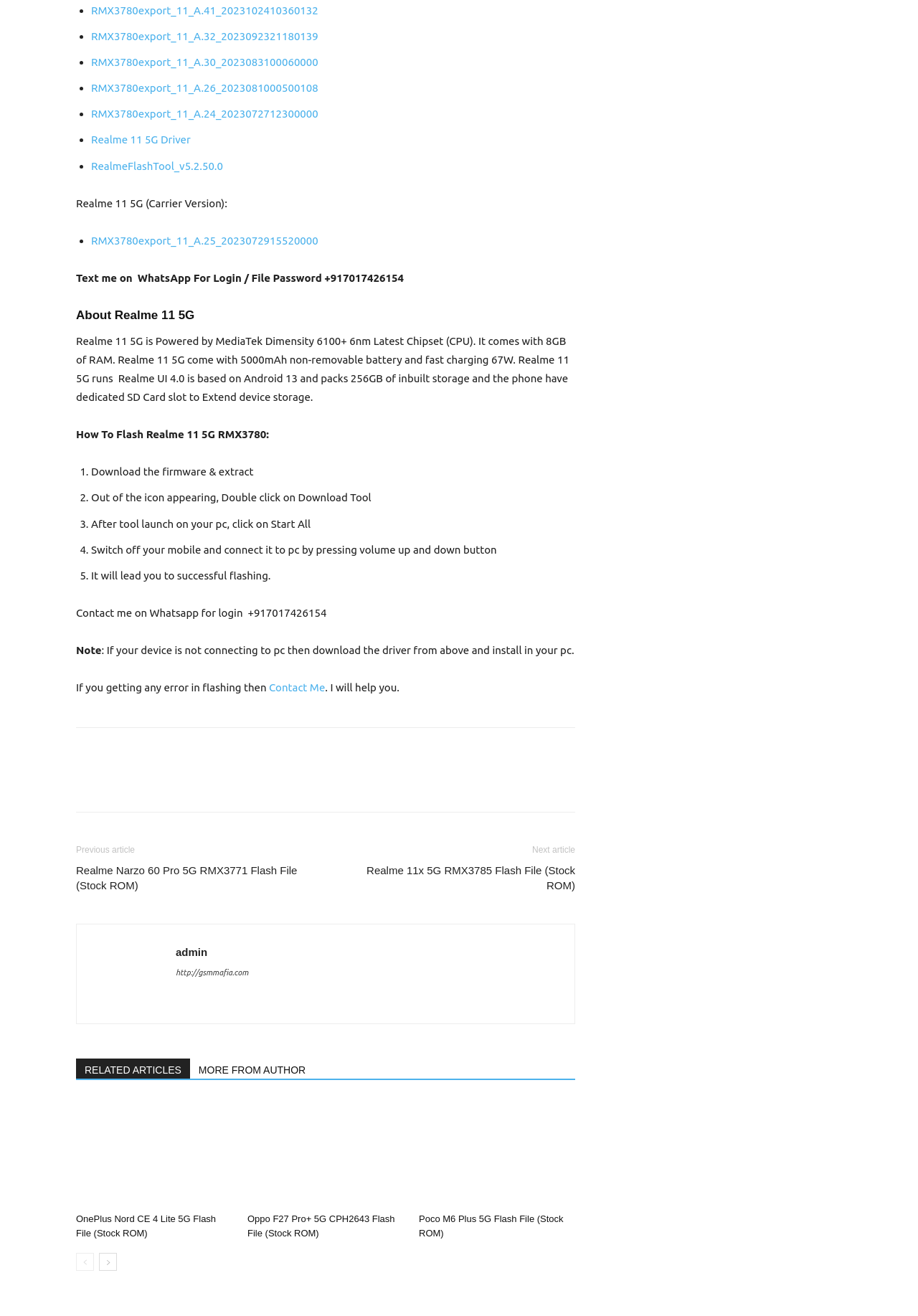Kindly determine the bounding box coordinates of the area that needs to be clicked to fulfill this instruction: "Go to the previous article".

[0.083, 0.656, 0.147, 0.679]